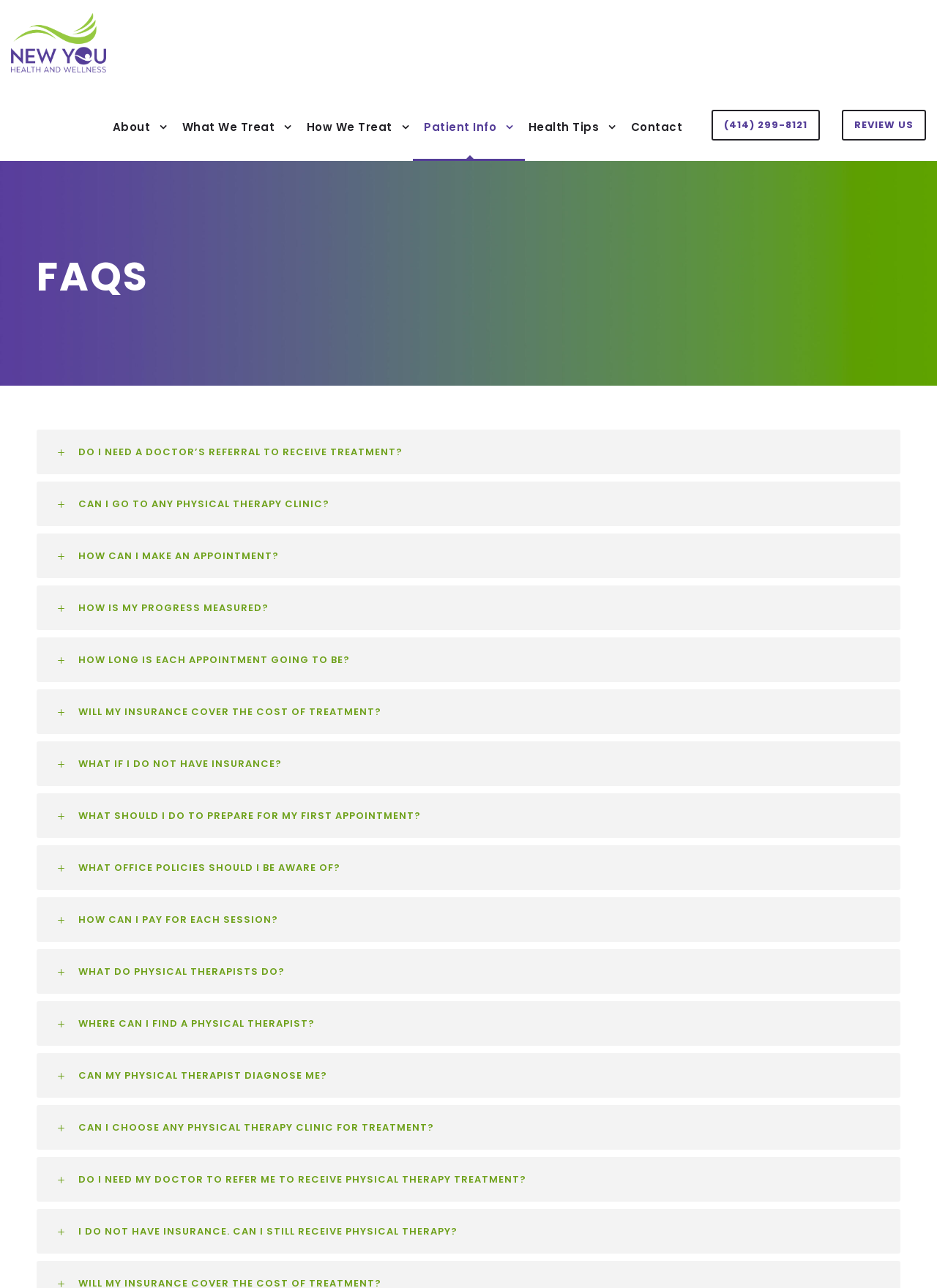Provide an in-depth caption for the webpage.

The webpage is about FAQs (Frequently Asked Questions) related to New You Health and Wellness. At the top left, there is a link to "New You Health and Wellness" accompanied by an image with the same name. Below this, there is a navigation menu with links to "About", "What We Treat", "How We Treat", "Patient Info", "Health Tips", and "Contact". 

To the right of the navigation menu, there are two more links: a phone number "(414) 299-8121" and "REVIEW US". 

The main content of the webpage is a list of FAQs, with 15 questions in total. The questions are organized in a single column, with each question displayed as a heading. The questions cover various topics, such as whether a doctor's referral is needed to receive treatment, how to make an appointment, how progress is measured, and what office policies to be aware of.